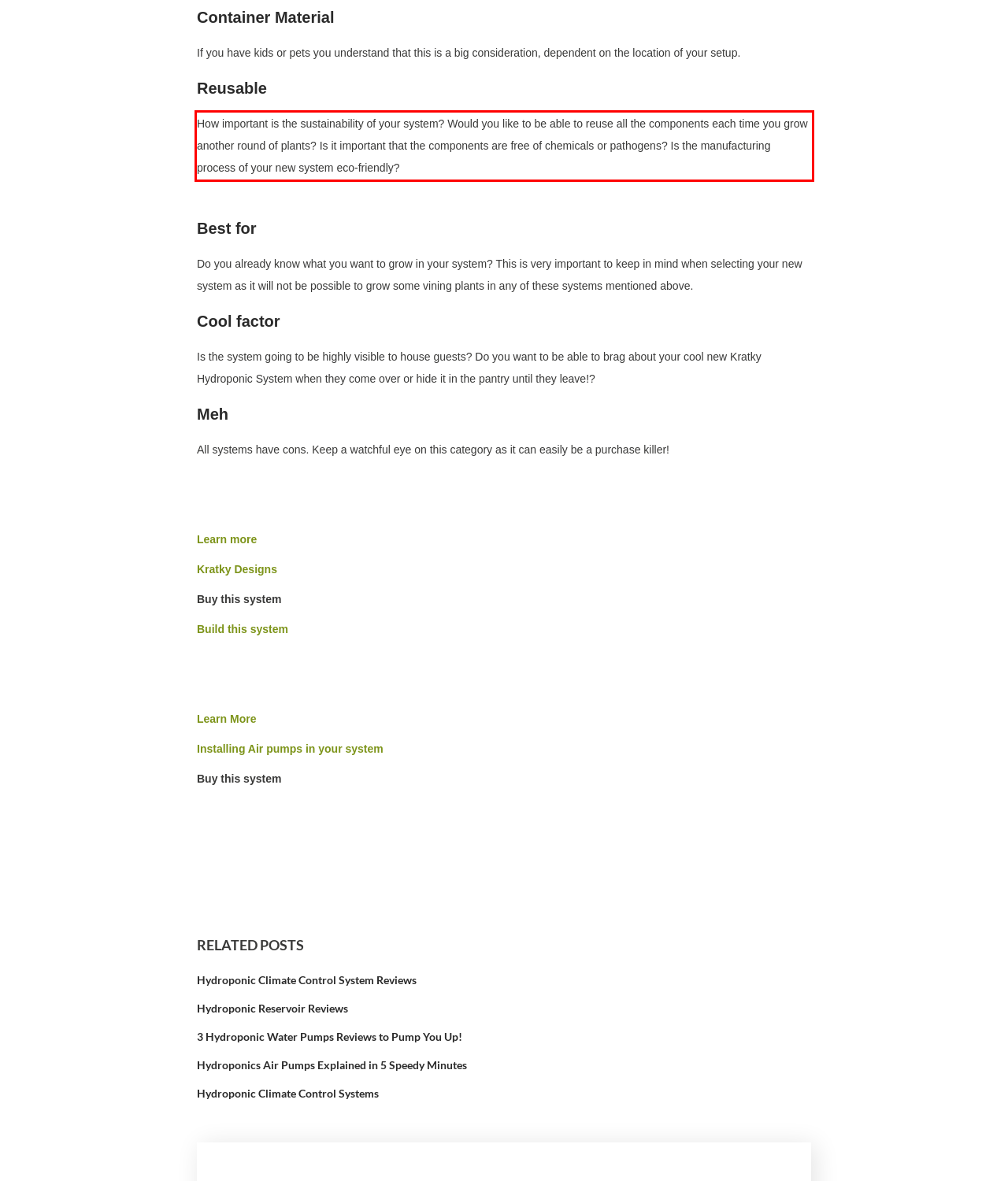You are provided with a webpage screenshot that includes a red rectangle bounding box. Extract the text content from within the bounding box using OCR.

How important is the sustainability of your system? Would you like to be able to reuse all the components each time you grow another round of plants? Is it important that the components are free of chemicals or pathogens? Is the manufacturing process of your new system eco-friendly?